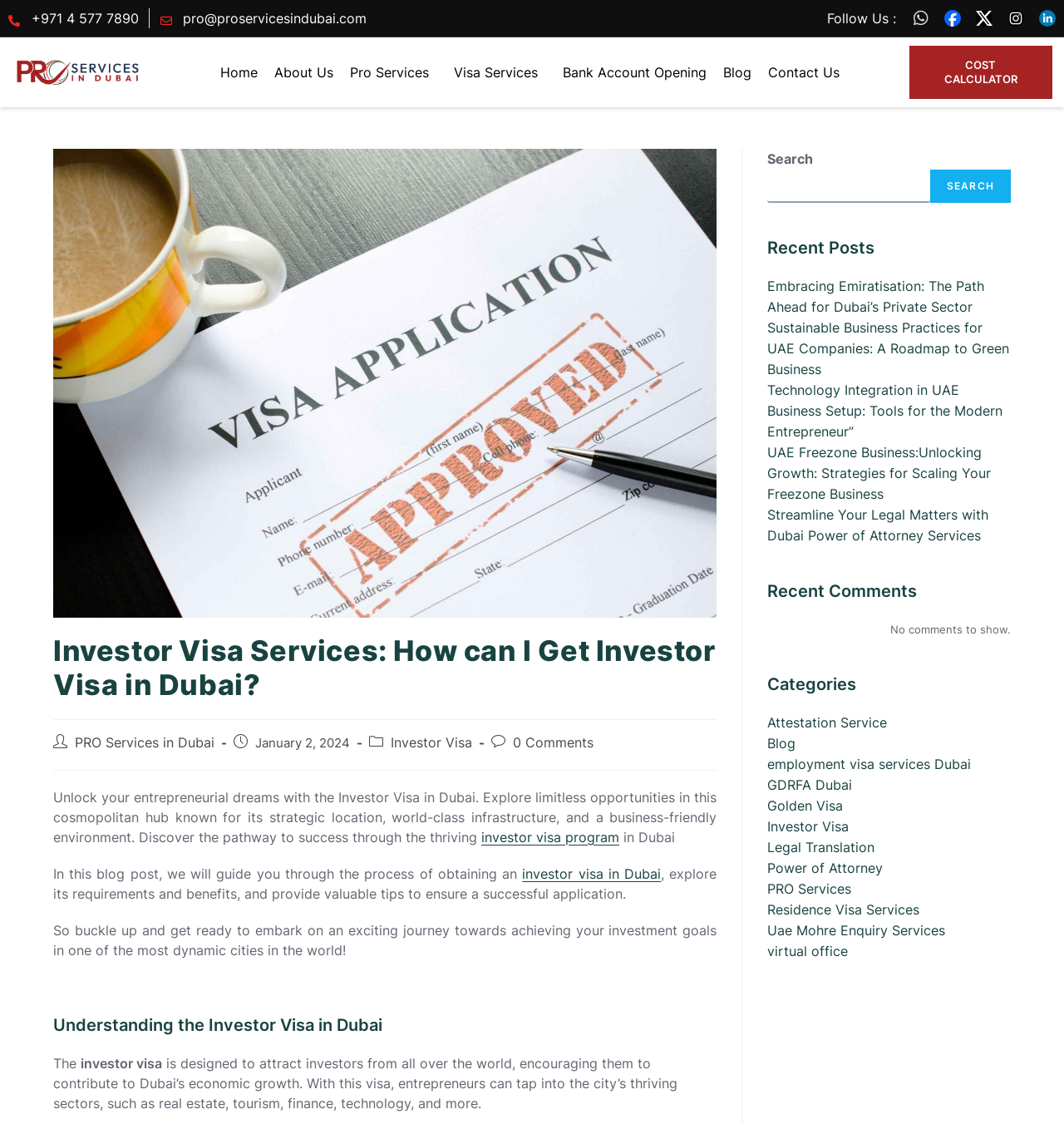Give a short answer to this question using one word or a phrase:
What is the category of the blog post 'Embracing Emiratisation: The Path Ahead for Dubai’s Private Sector'?

Blog